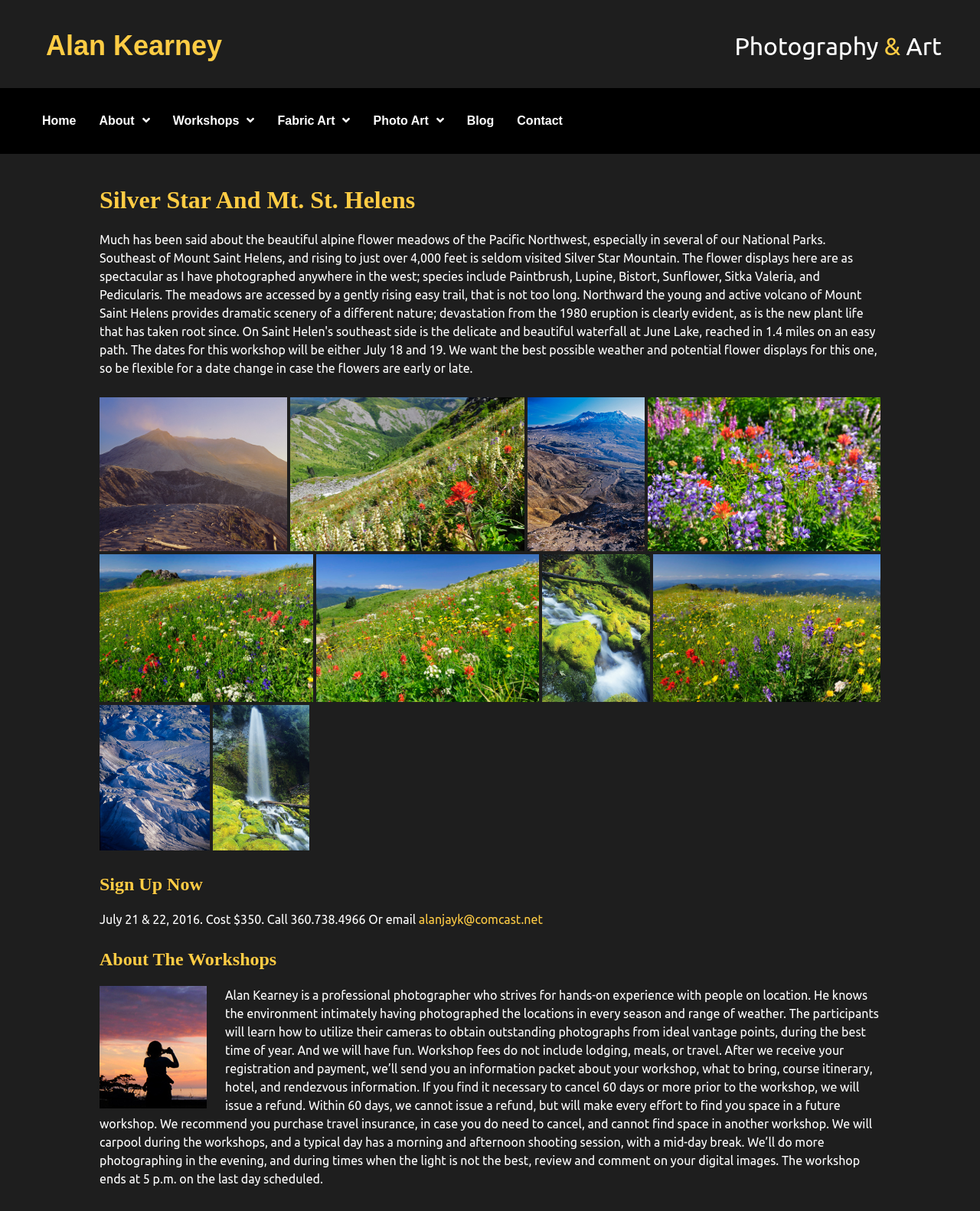Describe every aspect of the webpage comprehensively.

The webpage is about Alan Kearney, a professional photographer, and his photography and art services. At the top, there is a heading with the title "Alan Kearney" and a link to his name. Next to it, there is another heading with the title "Photography & Art". 

Below these headings, there is a navigation menu with links to "Home", "About", "Workshops", "Fabric Art", "Photo Art", "Blog", and "Contact". 

The main content of the page is divided into two sections. The first section is about "Silver Star And Mt. St. Helens" and features 9 images of scenic landscapes and wildflowers. Above the images, there is a heading with the title "Silver Star And Mt. St. Helens". 

The second section is about workshops and has a heading "Sign Up Now" followed by a paragraph of text describing the details of the workshop, including the date, cost, and contact information. There is also a link to the email address "alanjayk@comcast.net". 

Below this, there is another heading "About The Workshops" followed by an image of a photographer at sunset. The main text of this section describes the workshop experience, including the hands-on approach, the environment, and the itinerary. It also outlines the refund and cancellation policies.